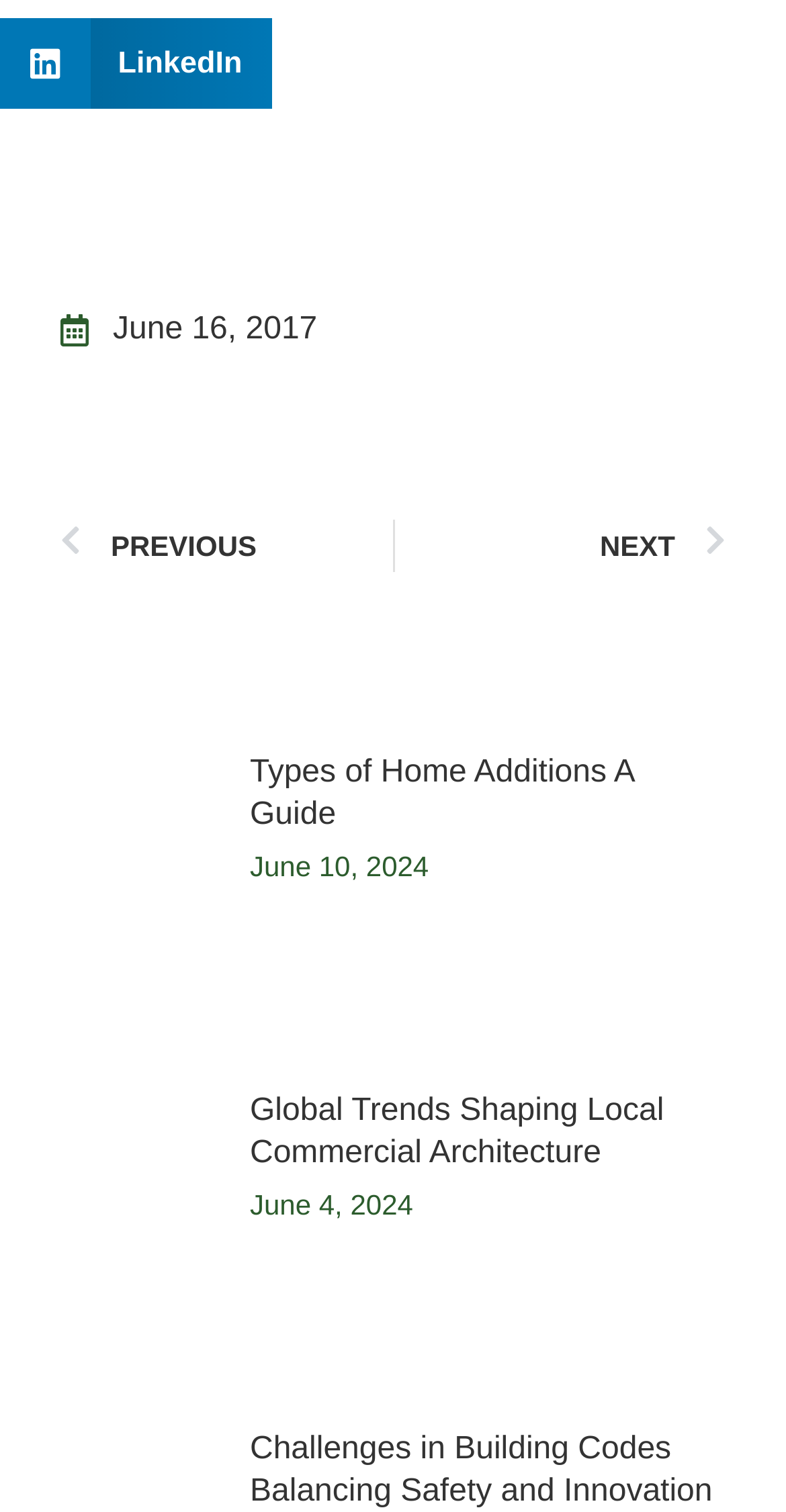Find the bounding box coordinates of the element to click in order to complete this instruction: "View 'Challenges in Building Codes Balancing Safety and Innovation'". The bounding box coordinates must be four float numbers between 0 and 1, denoted as [left, top, right, bottom].

[0.318, 0.948, 0.906, 0.998]